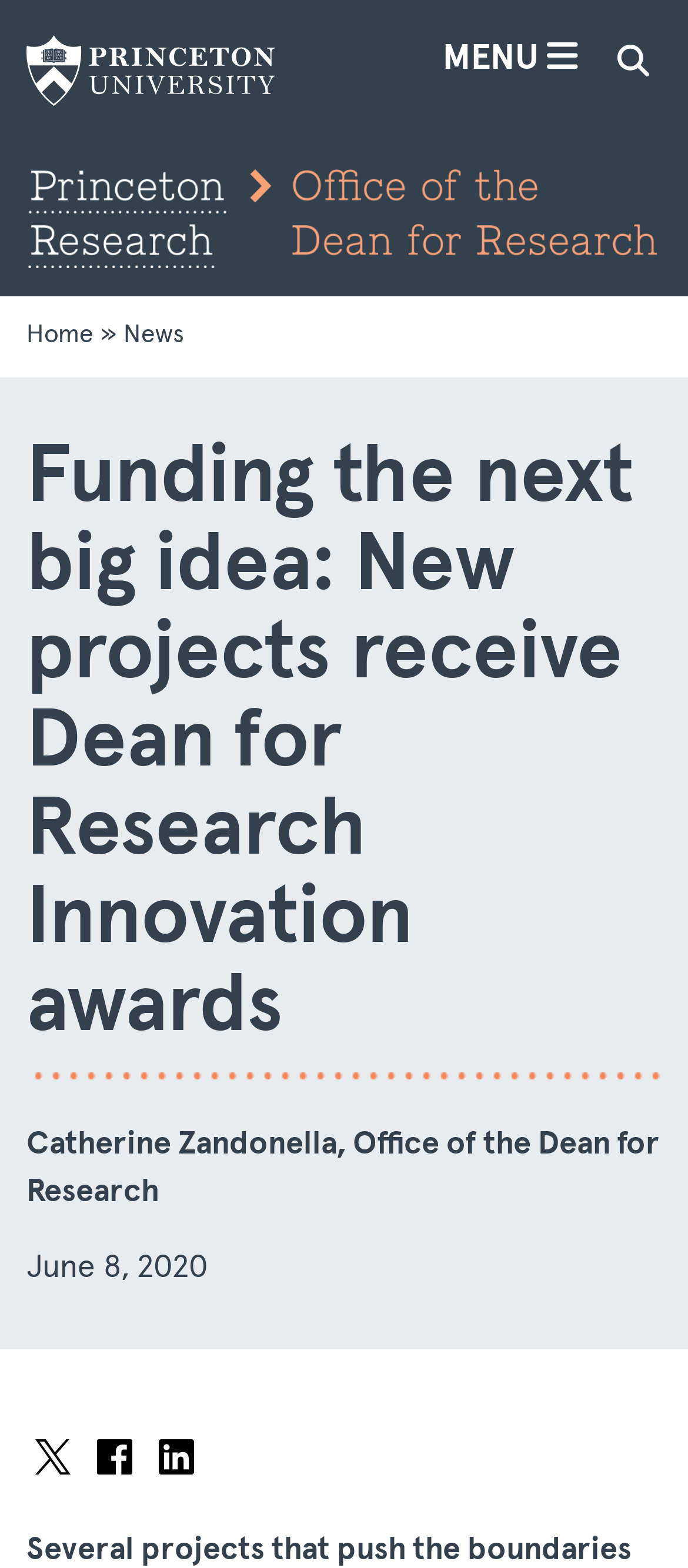Using floating point numbers between 0 and 1, provide the bounding box coordinates in the format (top-left x, top-left y, bottom-right x, bottom-right y). Locate the UI element described here: parent_node: Search aria-label="Toggle search"

[0.882, 0.025, 0.959, 0.057]